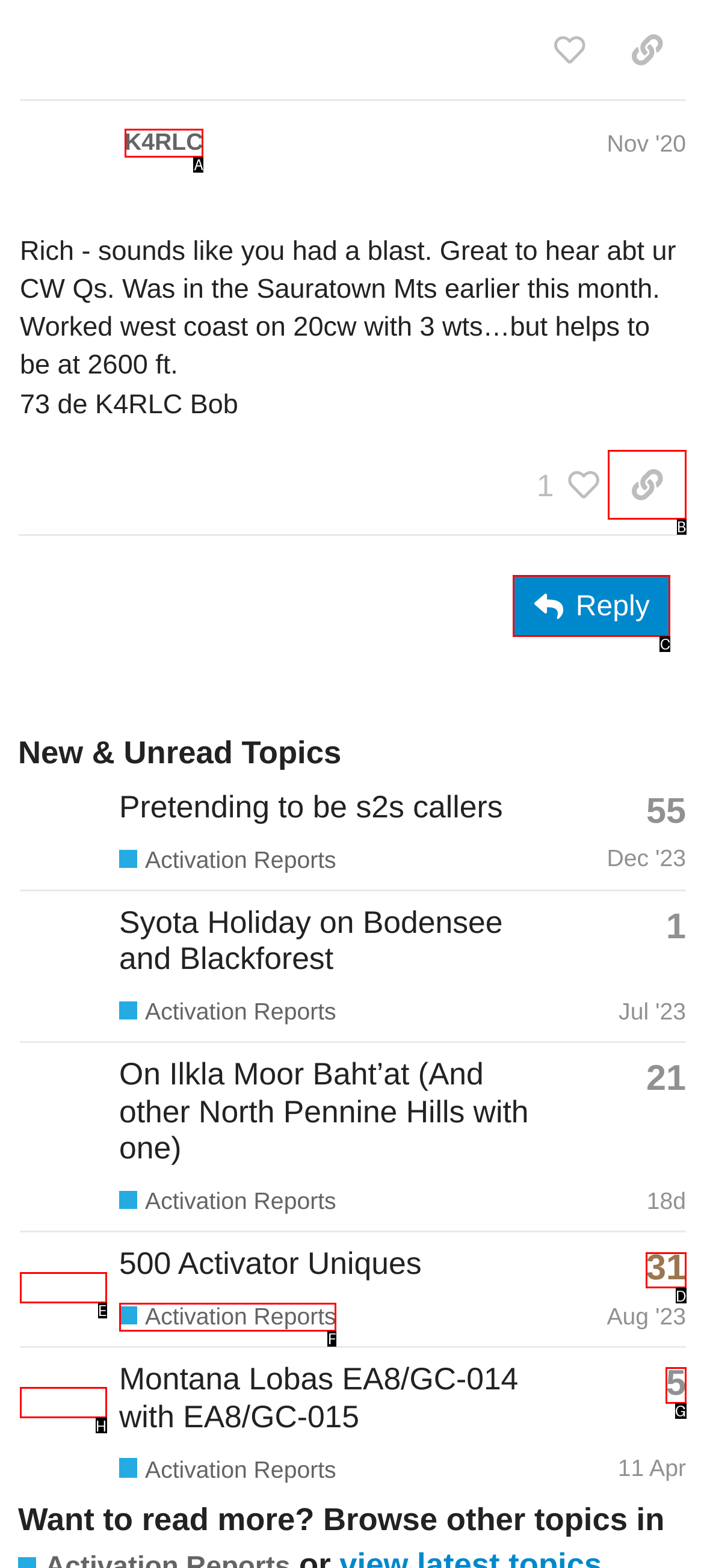From the given options, choose the one to complete the task: Reply to the post
Indicate the letter of the correct option.

C